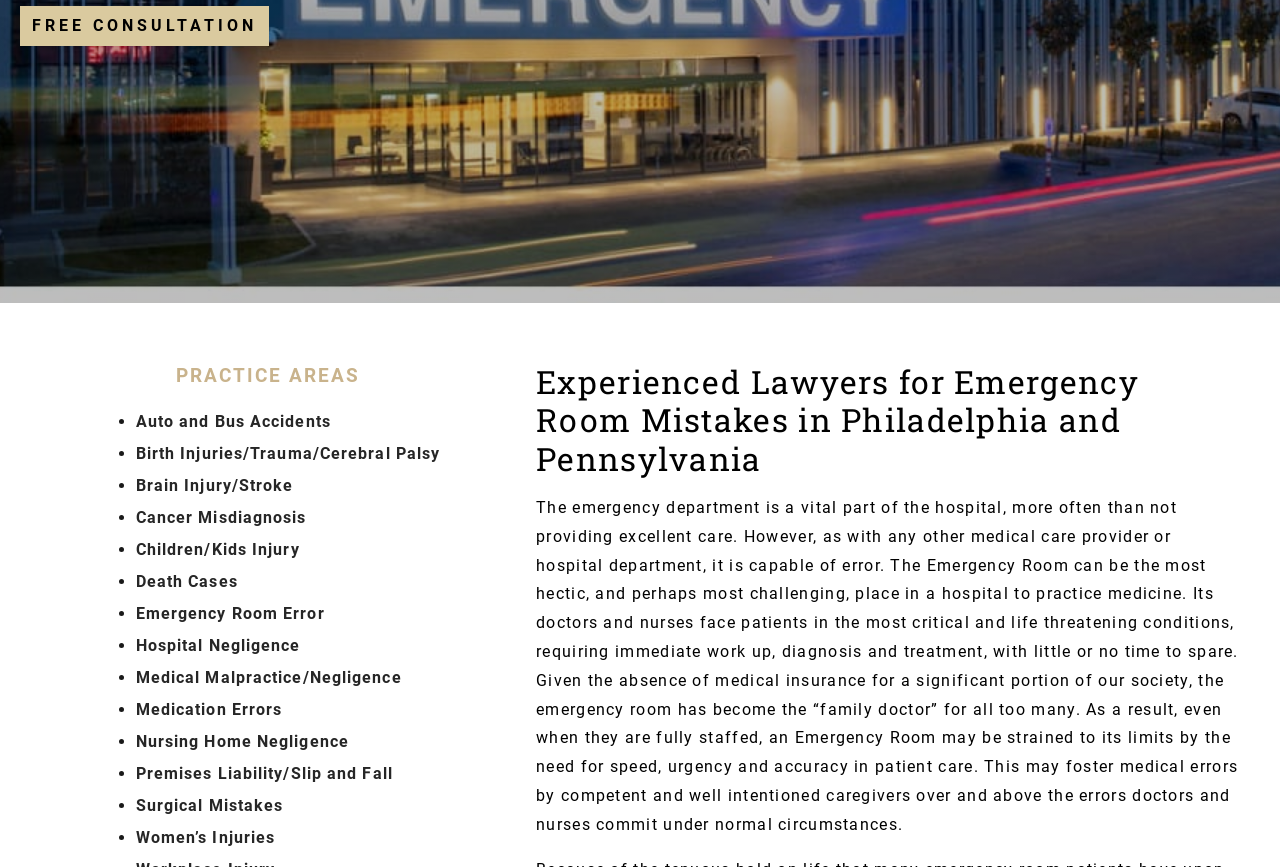Bounding box coordinates must be specified in the format (top-left x, top-left y, bottom-right x, bottom-right y). All values should be floating point numbers between 0 and 1. What are the bounding box coordinates of the UI element described as: Auto and Bus Accidents

[0.106, 0.475, 0.259, 0.497]